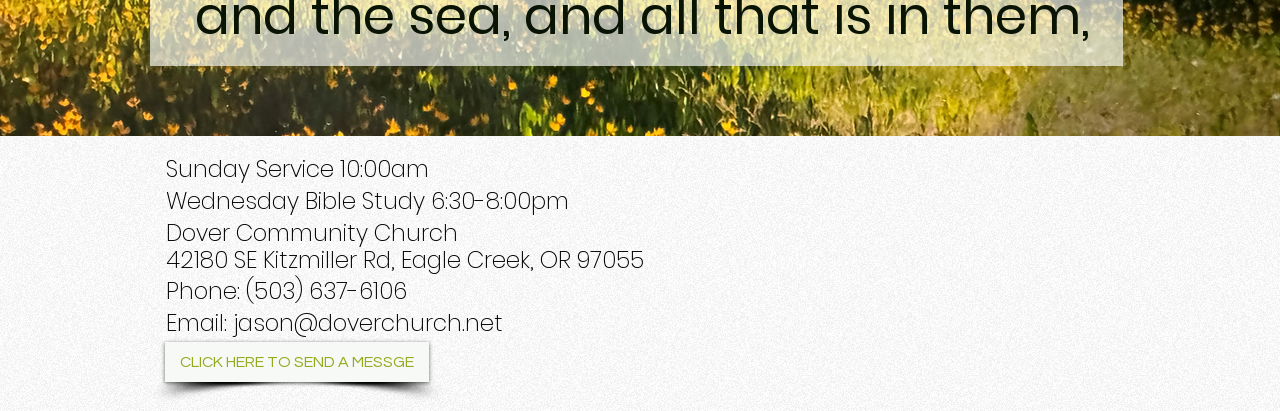Refer to the image and answer the question with as much detail as possible: What is the phone number of the church?

The phone number of the church can be found in the link element with the text '(503) 637-6106' at coordinates [0.192, 0.669, 0.318, 0.746].